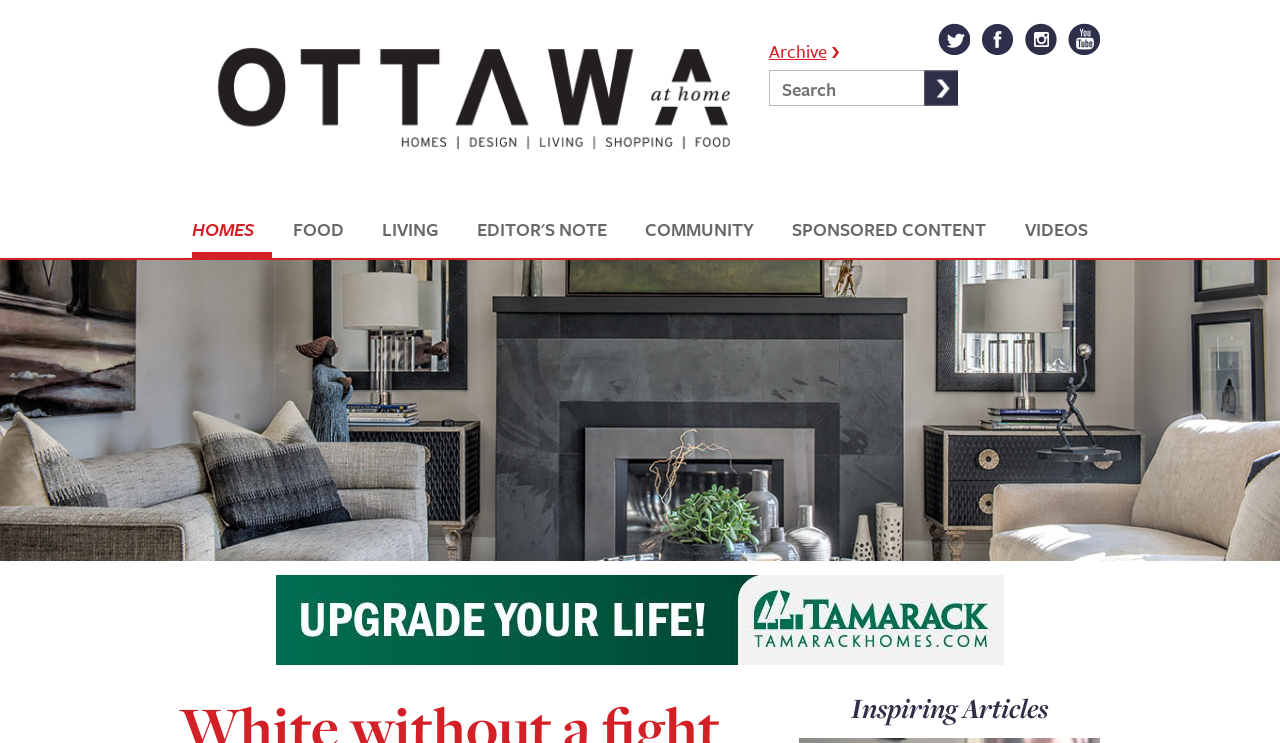Ascertain the bounding box coordinates for the UI element detailed here: "EDITOR'S NOTE". The coordinates should be provided as [left, top, right, bottom] with each value being a float between 0 and 1.

[0.372, 0.297, 0.474, 0.322]